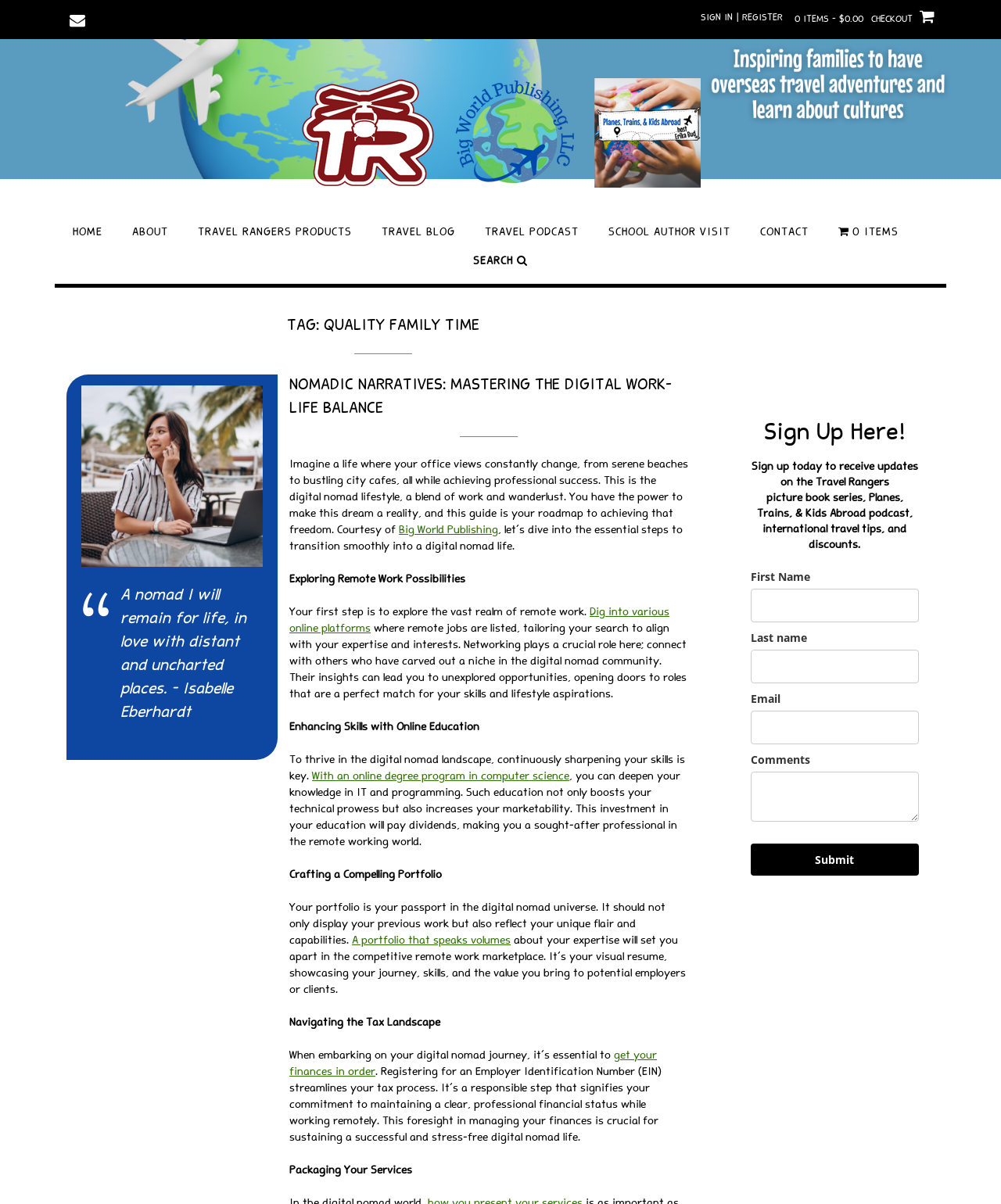Find the bounding box coordinates of the area to click in order to follow the instruction: "Search for something".

[0.473, 0.213, 0.516, 0.222]